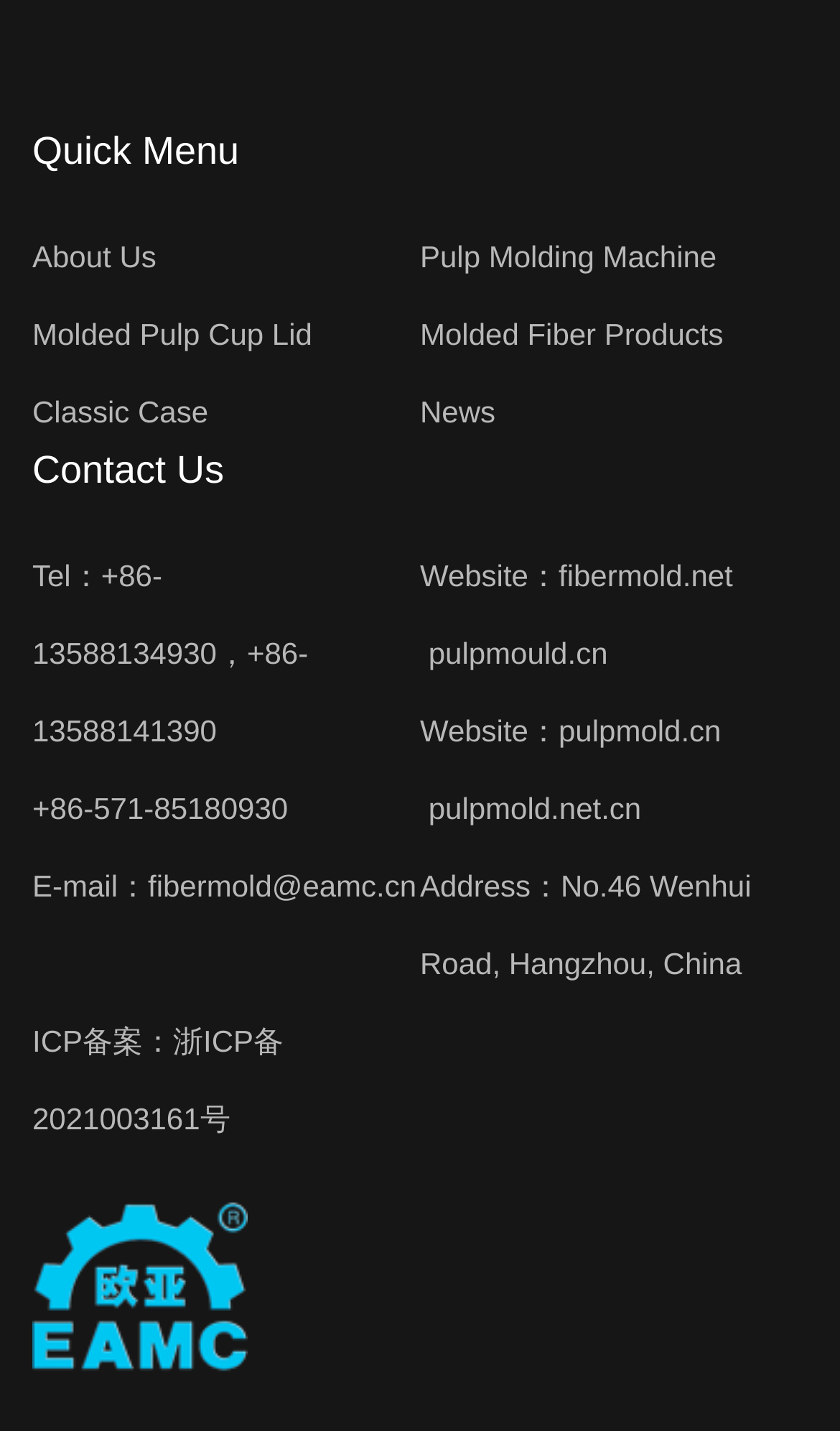Answer the following in one word or a short phrase: 
What is the company's address?

No.46 Wenhui Road, Hangzhou, China